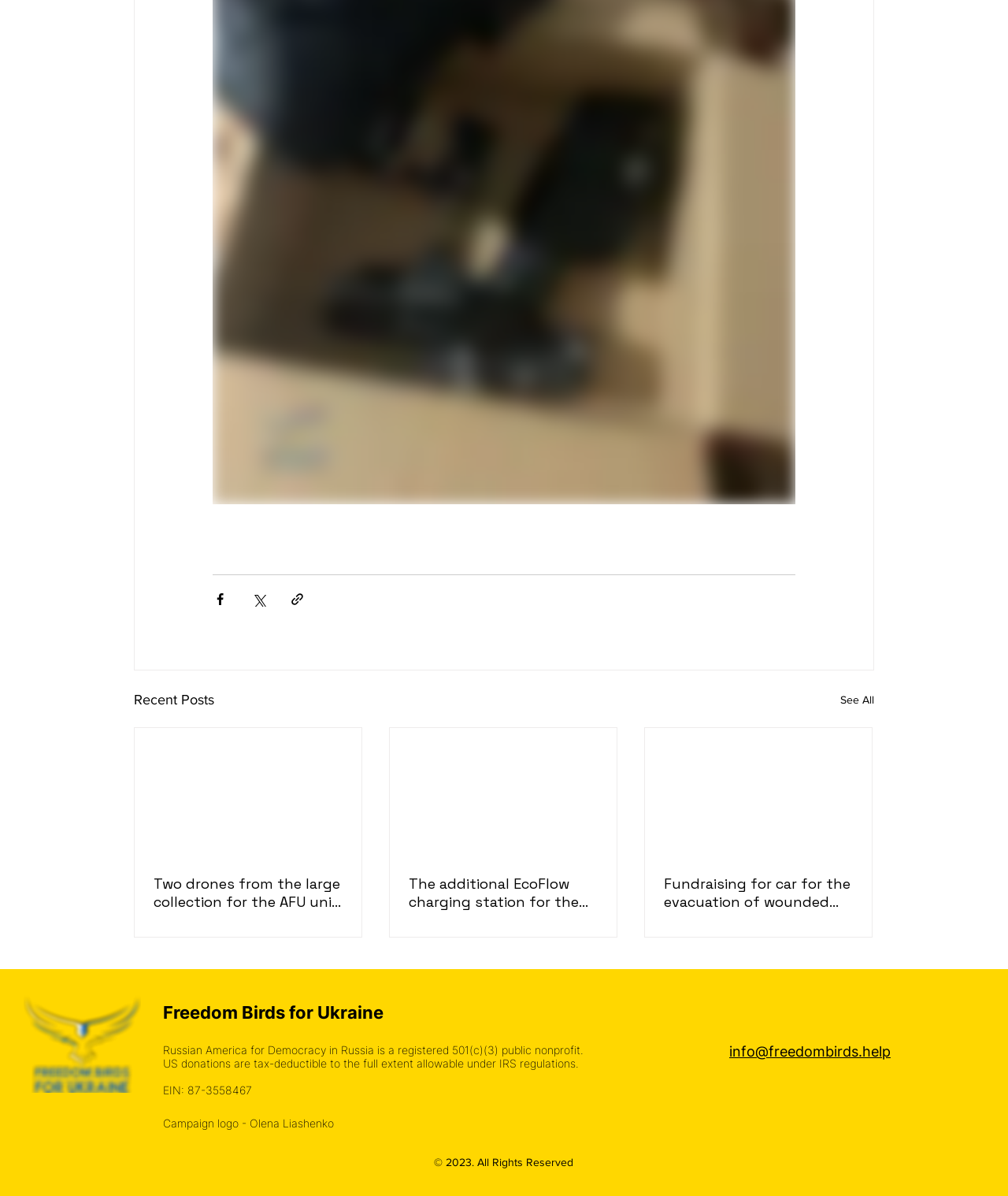What is the EIN of the organization?
Please analyze the image and answer the question with as much detail as possible.

I found the EIN in the StaticText element that says 'EIN: 87-3558467'.